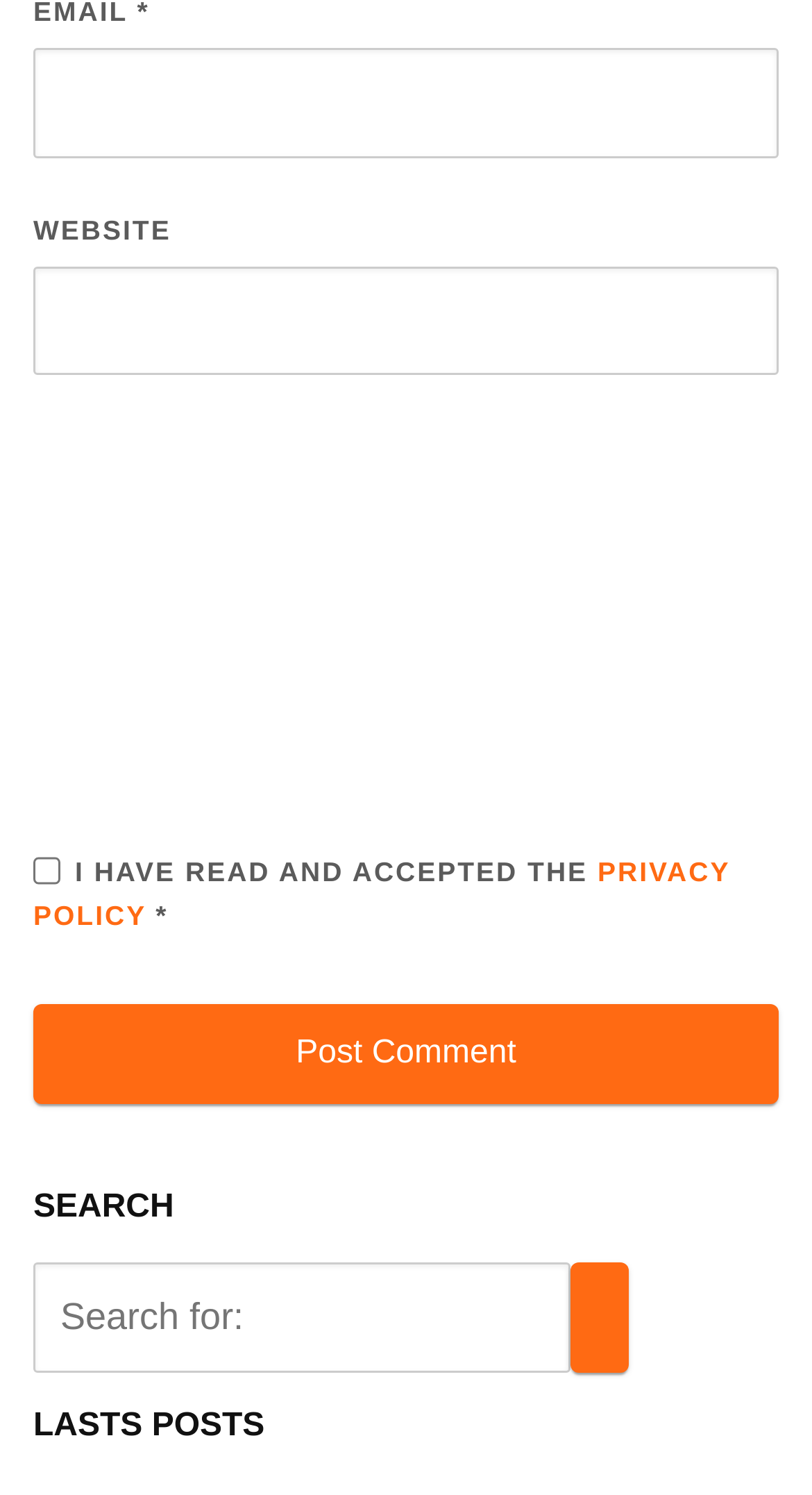Please respond in a single word or phrase: 
What is the button 'Post Comment' used for?

Post a comment